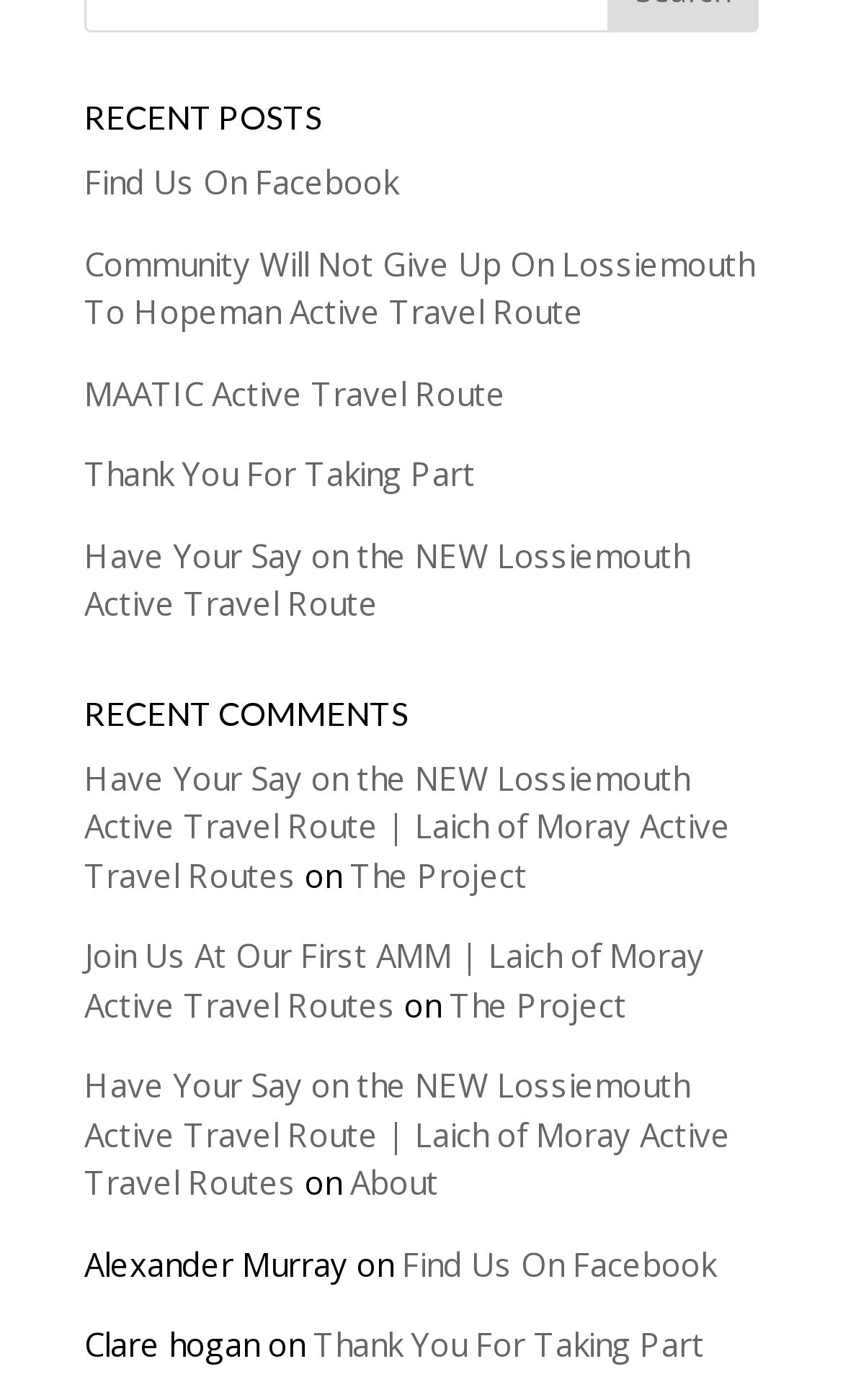Locate the bounding box coordinates of the area to click to fulfill this instruction: "Join the discussion on the Lossiemouth Active Travel Route". The bounding box should be presented as four float numbers between 0 and 1, in the order [left, top, right, bottom].

[0.1, 0.381, 0.818, 0.446]